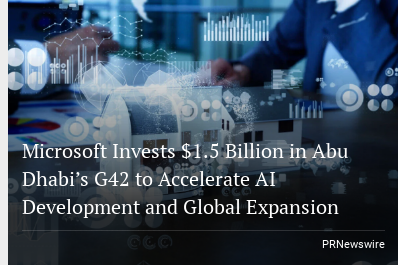What is the purpose of Microsoft's investment?
Refer to the image and give a detailed answer to the question.

The purpose of the investment can be inferred from the title of the announcement, which mentions 'Accelerate AI Development and Global Expansion' as the goal of the investment.